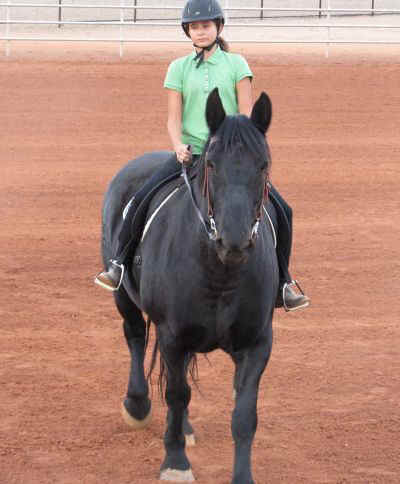What is the color of the horse's coat?
From the screenshot, supply a one-word or short-phrase answer.

Shiny black